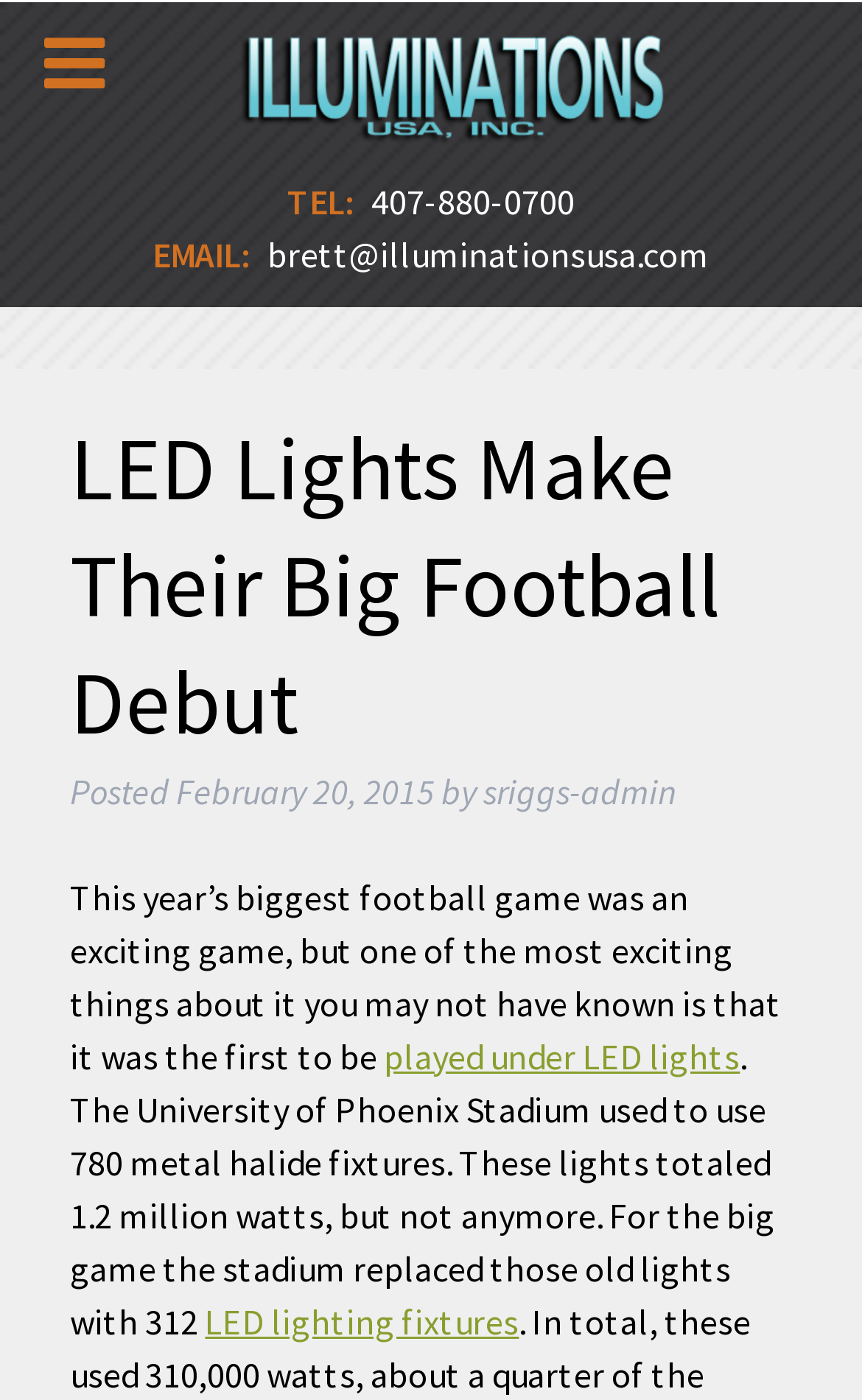What was the total wattage of the old lights?
Please look at the screenshot and answer using one word or phrase.

1.2 million watts